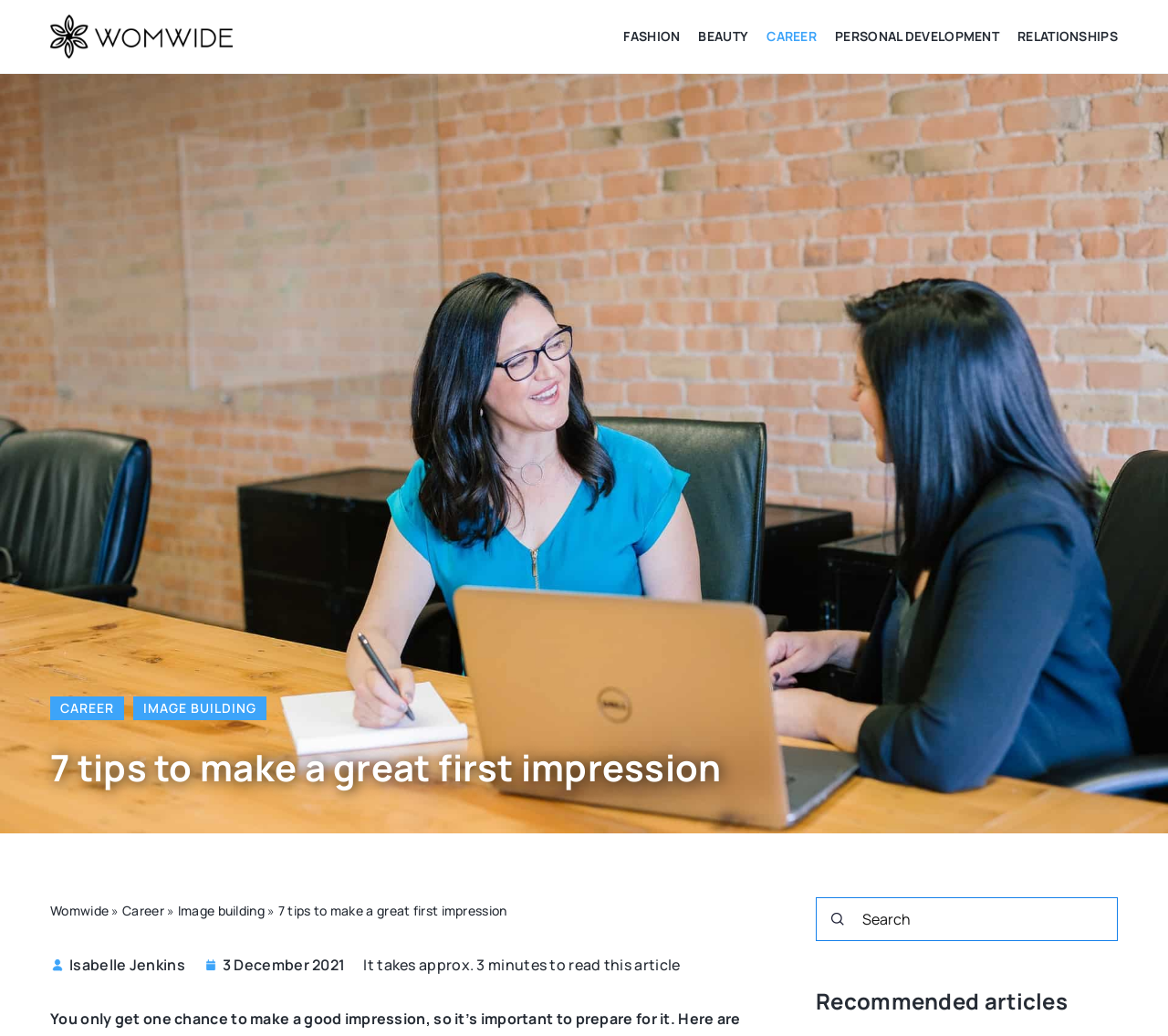Create a detailed summary of all the visual and textual information on the webpage.

This webpage is an article titled "7 tips to make a great first impression" from Womwide. At the top, there are five links to different categories: FASHION, BEAUTY, CAREER, PERSONAL DEVELOPMENT, and RELATIONSHIPS, aligned horizontally and centered. Below these links, there is a logo of Womwide, which is an image with a link to the website.

The main content of the article is an image that takes up most of the page, with a heading "7 tips to make a great first impression" above it. The article's author, Isabelle Jenkins, is credited at the bottom, along with the date "3 December 2021" and an estimate of the reading time, "3 minutes".

On the right side of the page, there is a search bar with a button and a label "Search". Below the search bar, there is a section titled "Recommended articles". At the very bottom, there is a link to the CAREER category and another link to IMAGE BUILDING, which is likely related to the article's content.

There are no other notable elements on the page, aside from a few icons and a separator character "»" near the bottom. Overall, the page is focused on presenting the article's content and providing some basic navigation and search functionality.